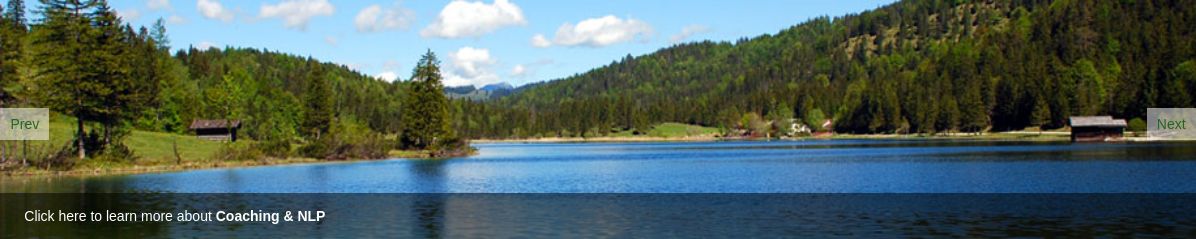What type of structures are present in the landscape?
Answer the question with just one word or phrase using the image.

Rustic